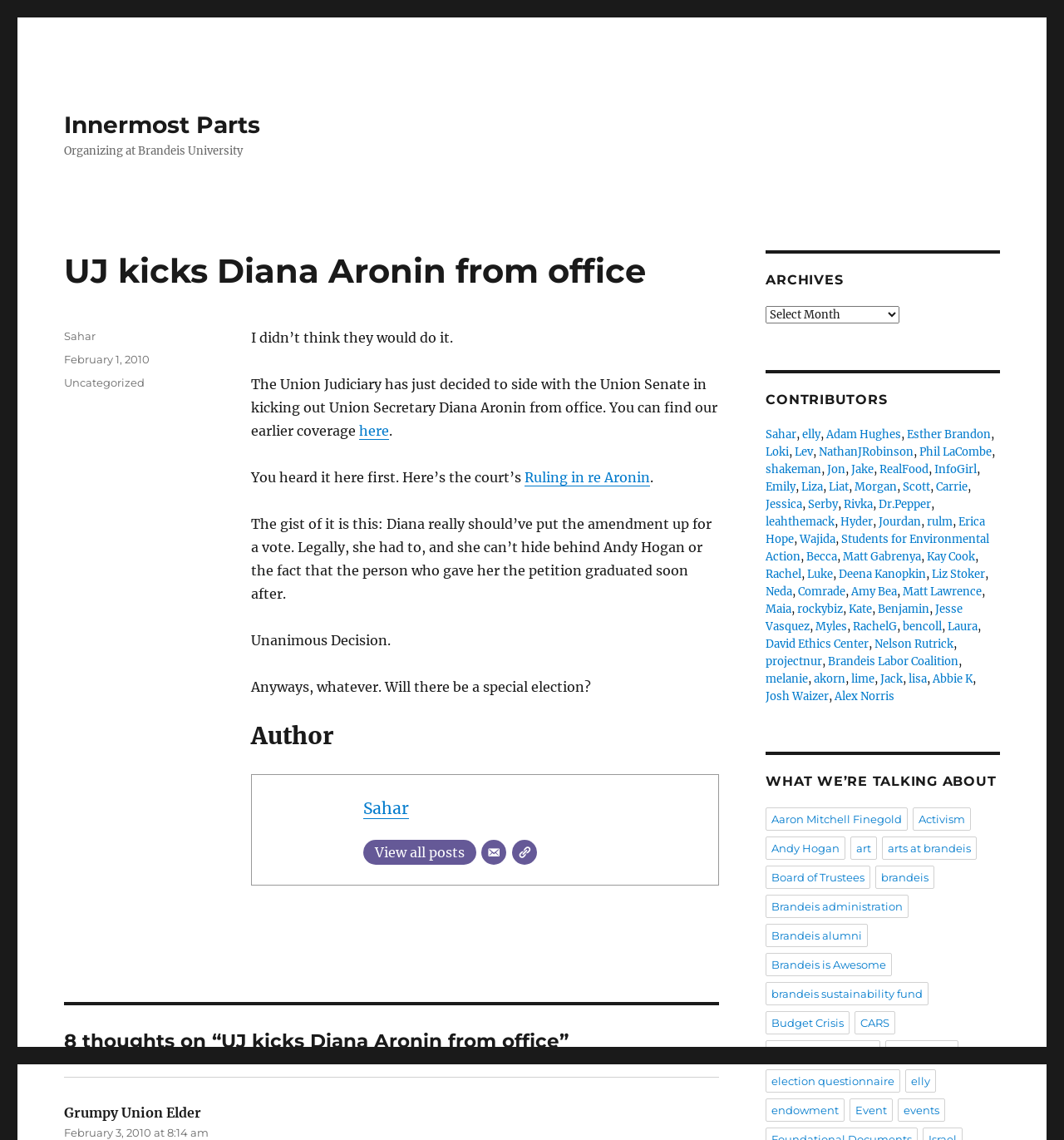Please determine the heading text of this webpage.

UJ kicks Diana Aronin from office